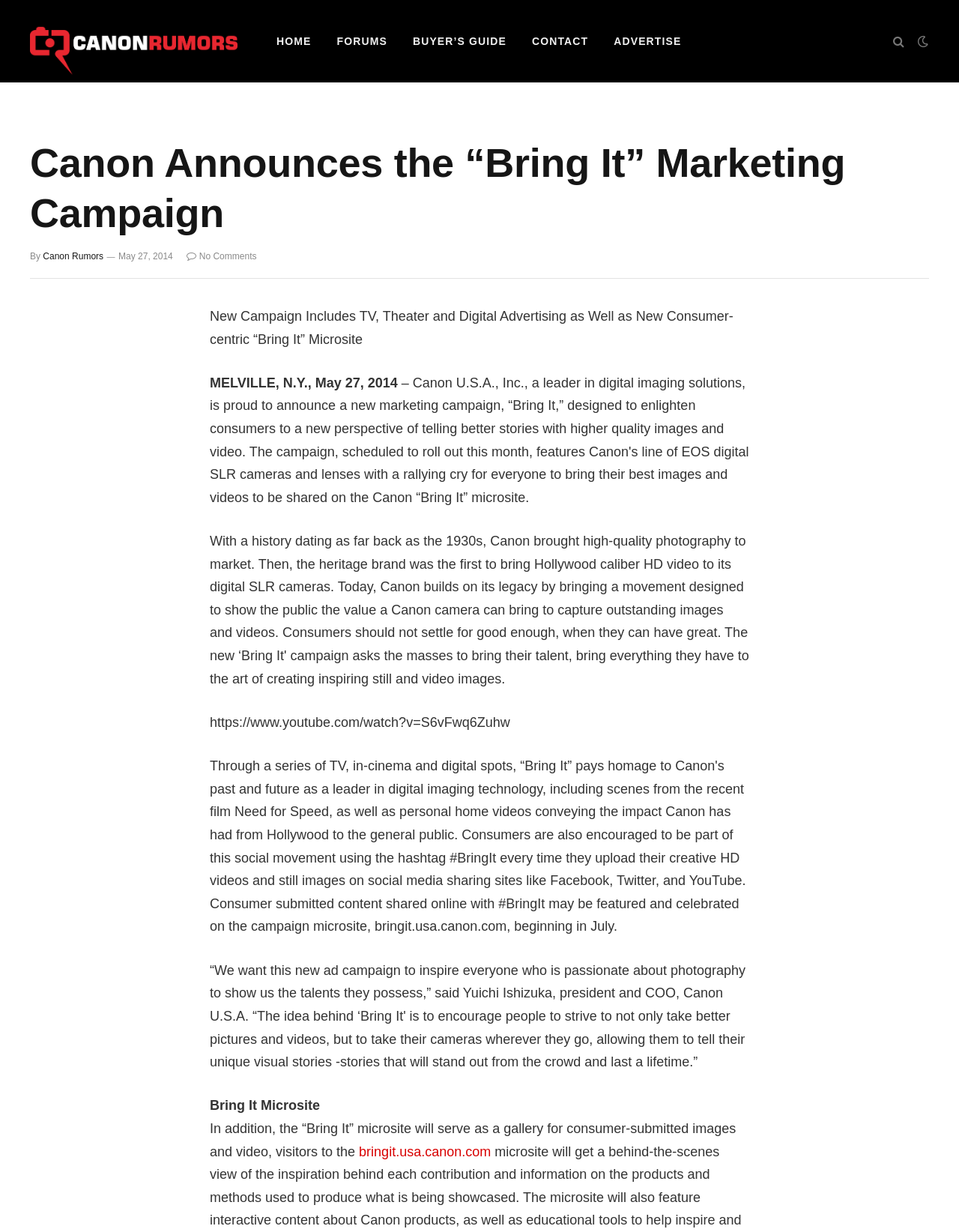What type of content will be featured on the microsite?
Using the image, provide a concise answer in one word or a short phrase.

consumer-submitted images and video